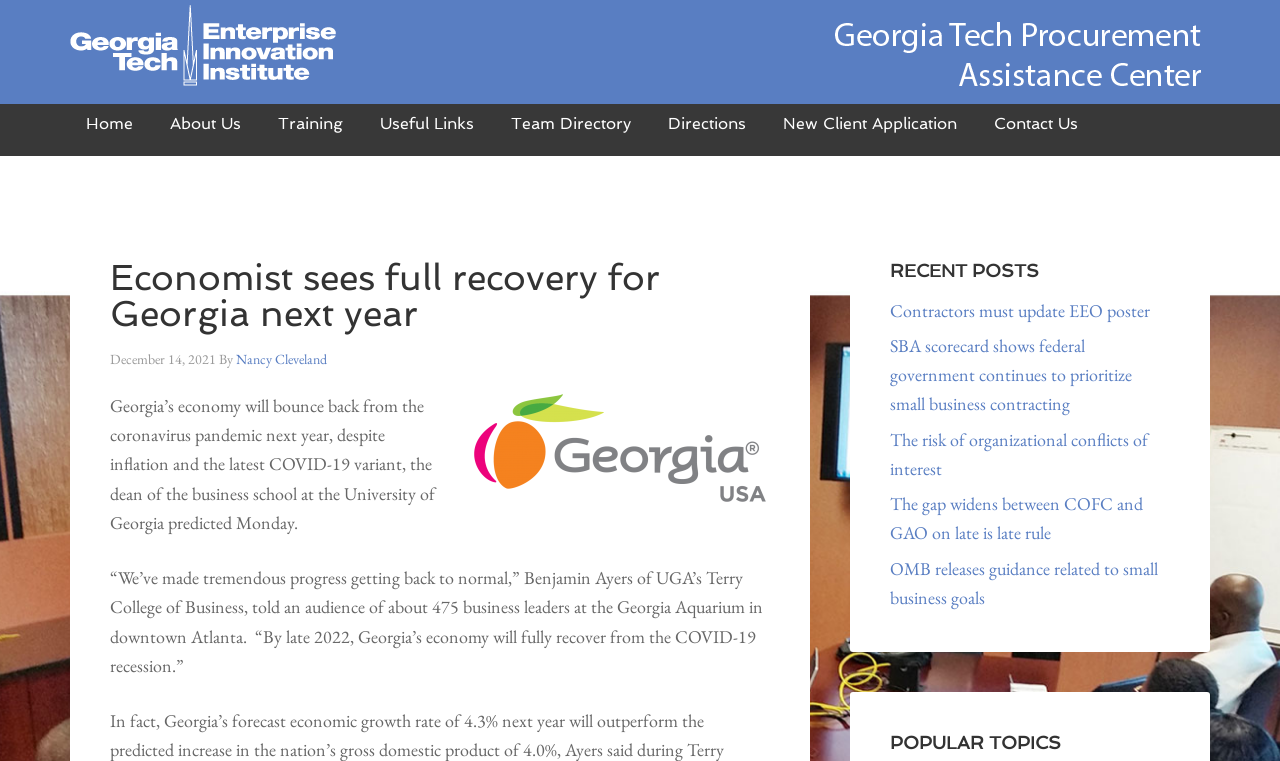Describe the webpage in detail, including text, images, and layout.

The webpage is about the Georgia Tech Procurement Assistance Center, focusing on economic development. At the top, there is a prominent link to the center's name. Below it, a navigation menu with 8 links is situated, including "Home", "About Us", "Training", and "Contact Us", among others.

The main content area is divided into two sections. On the left, there is a news article with a heading "Economist sees full recovery for Georgia next year". The article is accompanied by a timestamp "December 14, 2021" and an author's name "Nancy Cleveland". The text describes the prediction of the dean of the business school at the University of Georgia about Georgia's economy recovering from the coronavirus pandemic.

On the right, there are two sections. The top section is titled "RECENT POSTS" and lists 5 links to recent articles, including "Contractors must update EEO poster" and "OMB releases guidance related to small business goals". The bottom section is titled "POPULAR TOPICS" but does not contain any links or content.